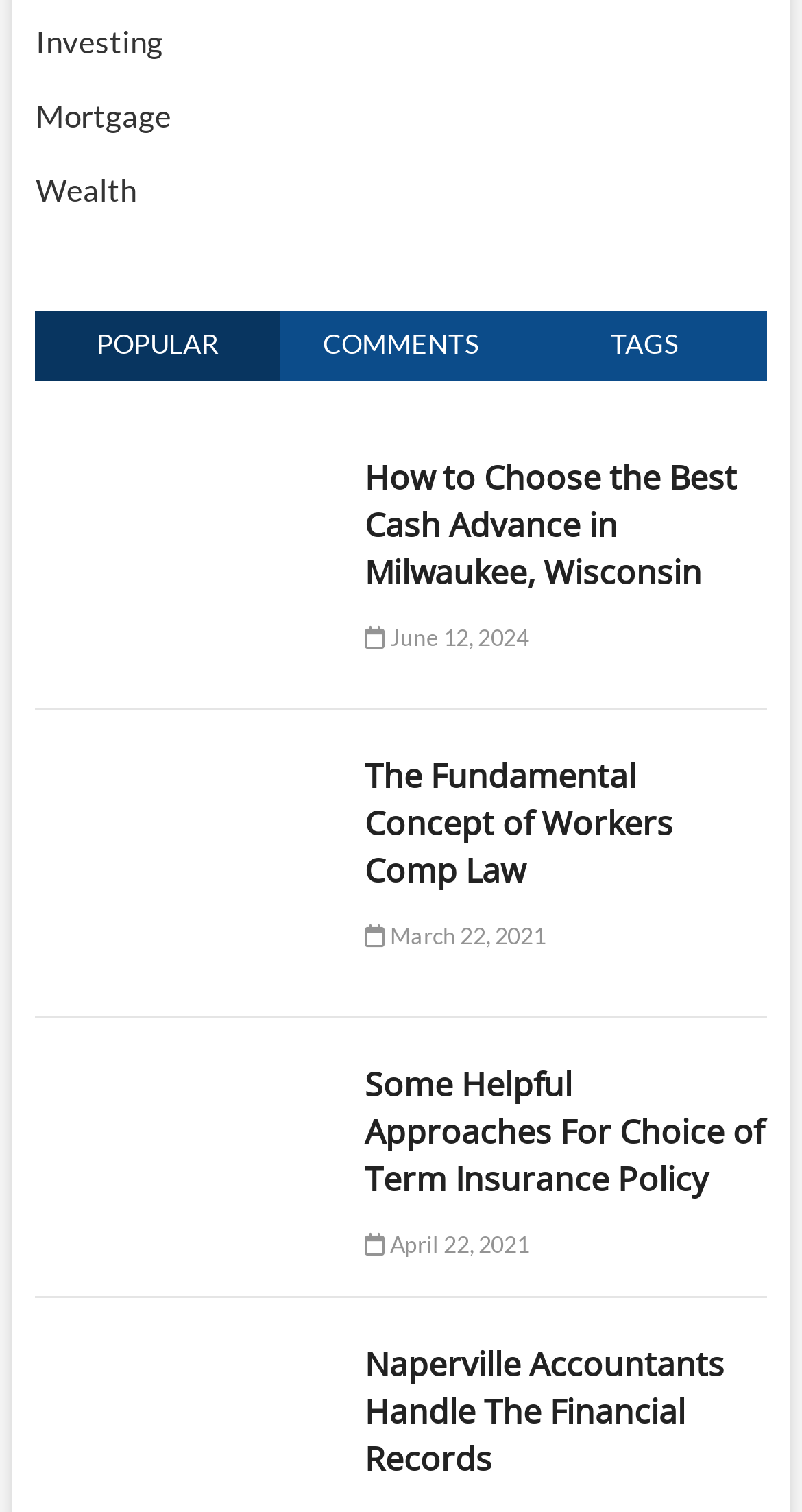What is the date of the second article? Analyze the screenshot and reply with just one word or a short phrase.

March 22, 2021